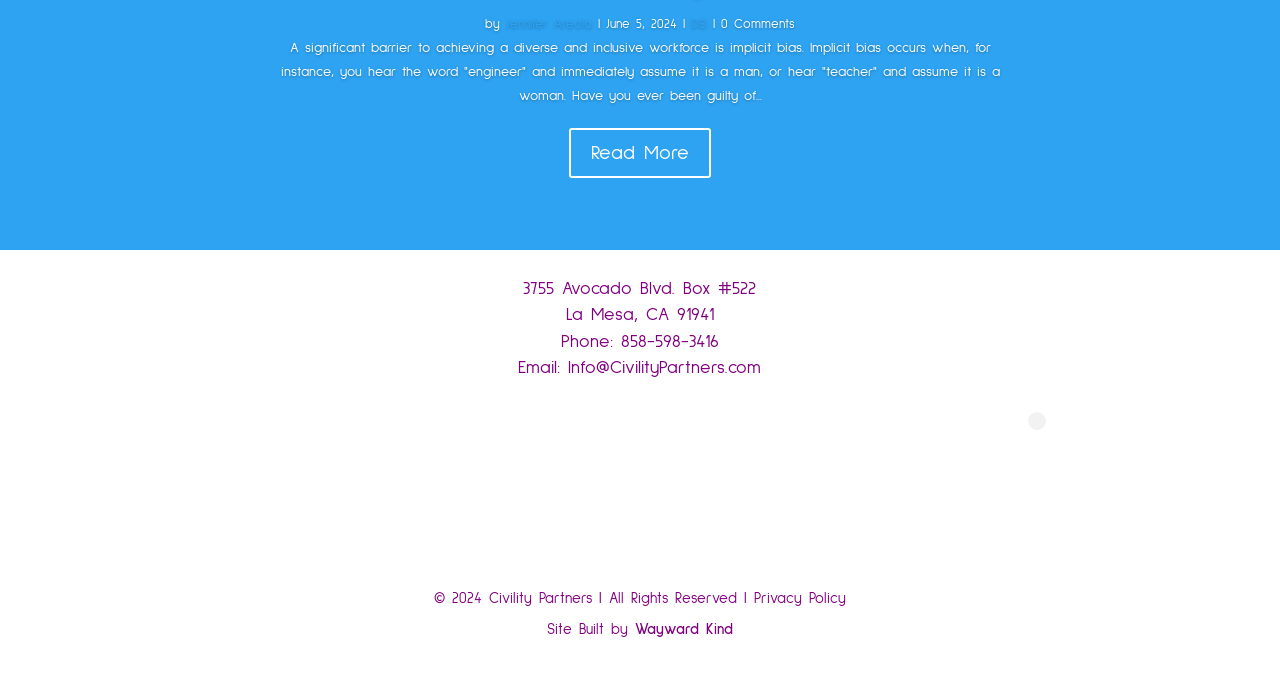What is the author of the article?
Offer a detailed and full explanation in response to the question.

The author's name is mentioned in the top section of the webpage, next to the 'by' keyword, which indicates the authorship of the article.